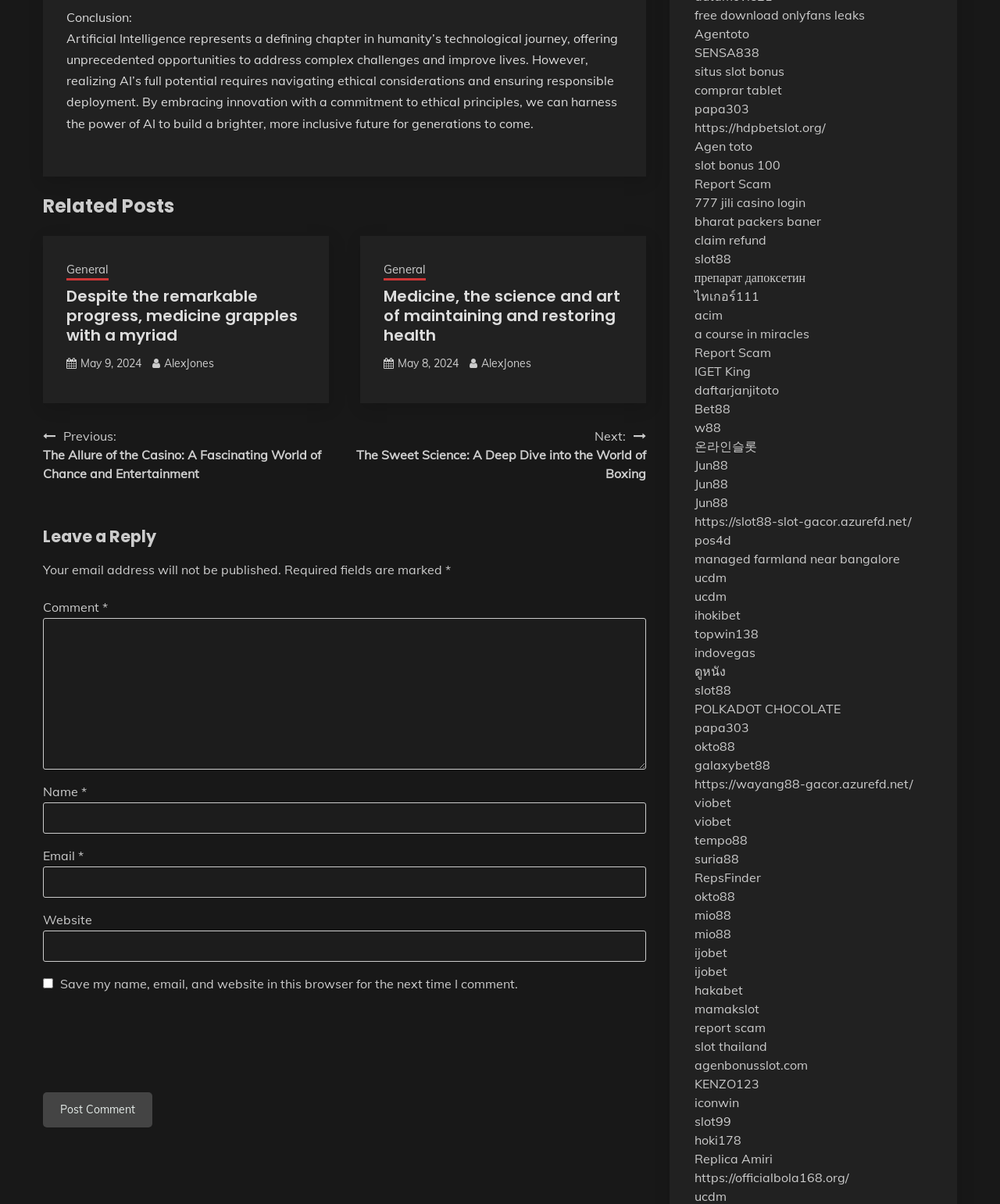What is the text above the comment form?
Carefully analyze the image and provide a thorough answer to the question.

I looked at the element above the comment form and found a heading element with the text 'Leave a Reply'. This is the text that appears above the comment form.